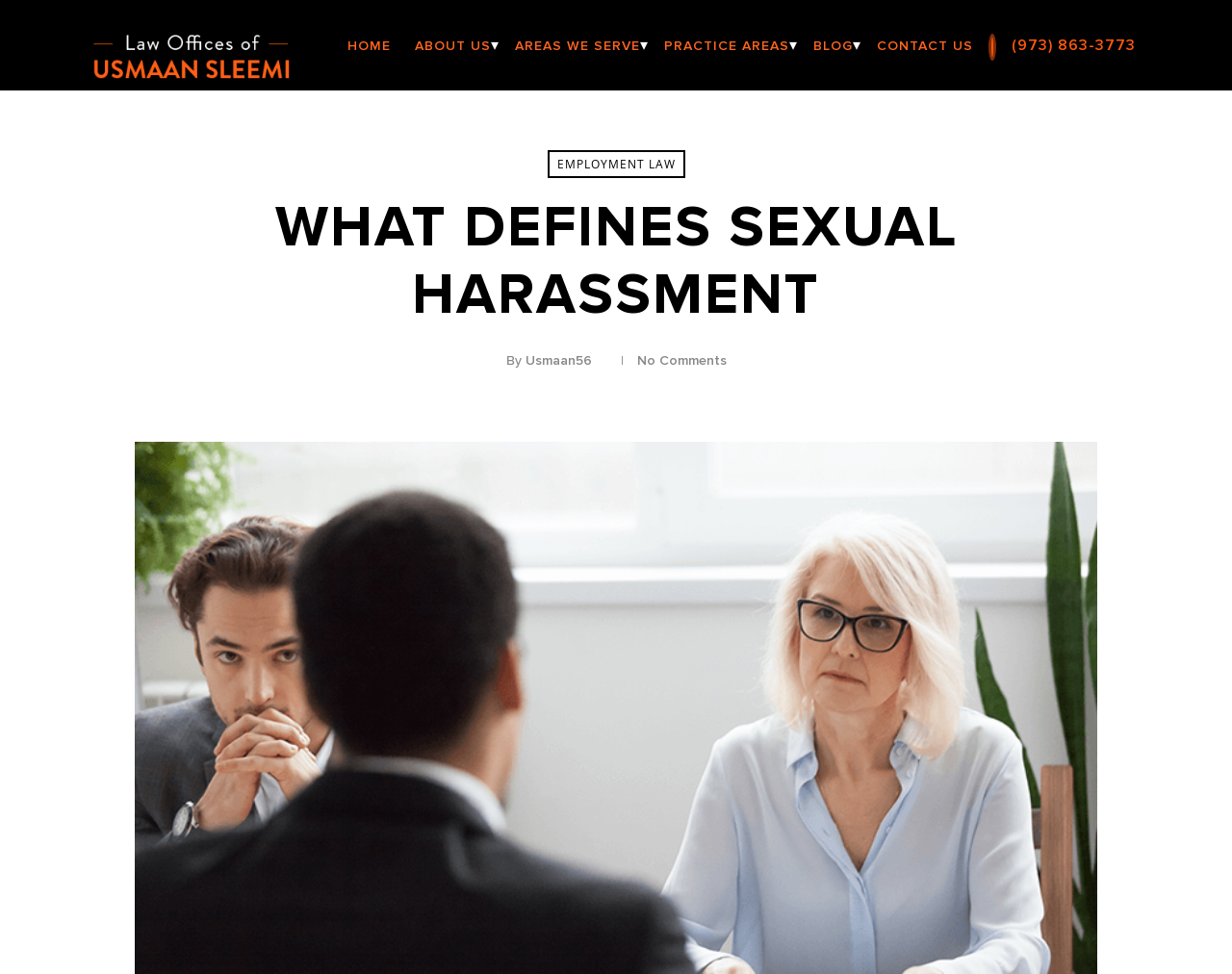Show me the bounding box coordinates of the clickable region to achieve the task as per the instruction: "Click the HOME link".

[0.282, 0.039, 0.317, 0.055]